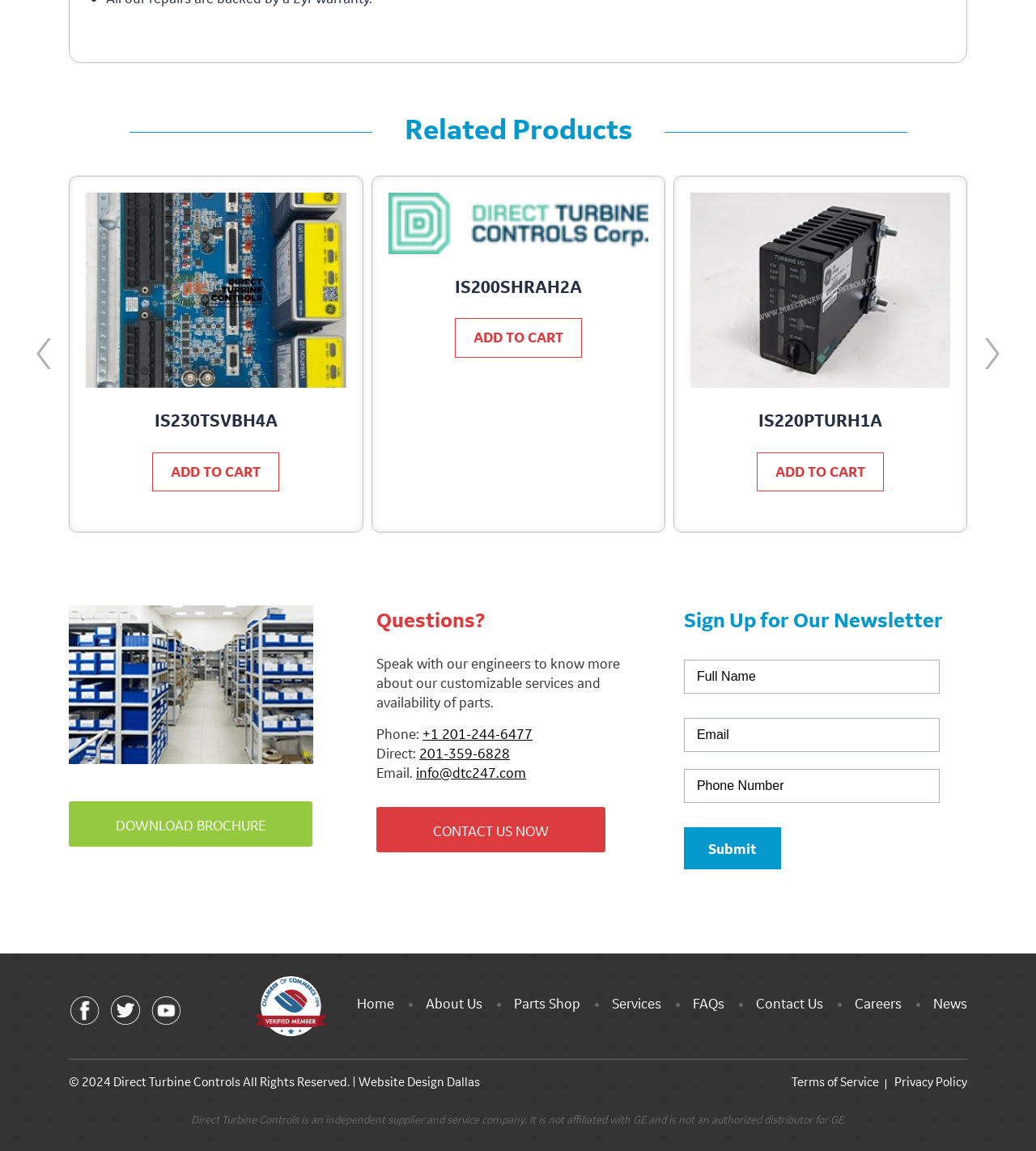Using the provided element description: "Add to cart", determine the bounding box coordinates of the corresponding UI element in the screenshot.

[0.147, 0.393, 0.27, 0.427]